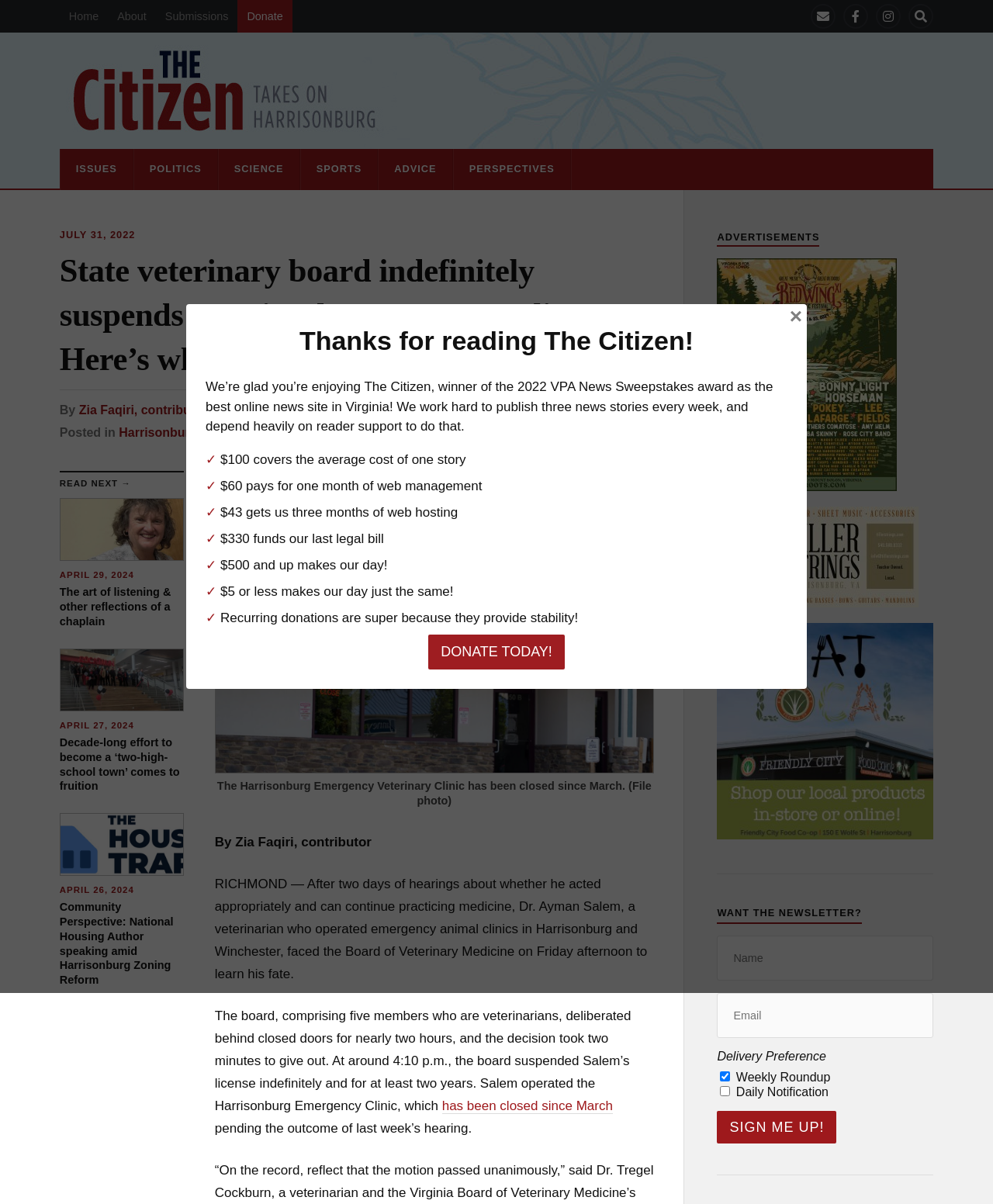Explain in detail what you observe on this webpage.

This webpage is an online news article from The Harrisonburg Citizen, a Virginia-based news site. At the top of the page, there is a navigation menu with links to "Home", "About", "Submissions", "Donate", and social media icons. Below the navigation menu, there is a logo for The Harrisonburg Citizen, which also serves as a link to the homepage.

The main content of the page is an article about a veterinarian whose license has been suspended indefinitely by the State veterinary board. The article is divided into sections, with headings and subheadings. The article begins with a brief introduction, followed by a section with the title "State veterinary board indefinitely suspends Harrisonburg-area vet’s license. Here’s what happened." This section includes a byline and a link to the author's profile.

Below the introduction, there are three links to related news articles, each with a heading and a brief summary. These links are arranged in a vertical column, with the most recent article at the top.

To the right of the article, there is a sidebar with several sections. The top section has links to various categories, such as "ISSUES", "POLITICS", "SCIENCE", and "SPORTS". Below this section, there is a link to a newsletter sign-up form, which includes text boxes for name and email, as well as checkboxes for delivery preferences.

Further down the sidebar, there is a section with a heading "WANT THE NEWSLETTER?" and a button to sign up. Below this section, there is a section with a heading "Thanks for reading The Citizen!" and a brief message thanking readers for their support. This section also includes a list of donation amounts and what they can cover, such as the cost of one story or web management.

At the very bottom of the page, there is a link to donate to The Harrisonburg Citizen, as well as a generic "close" button.